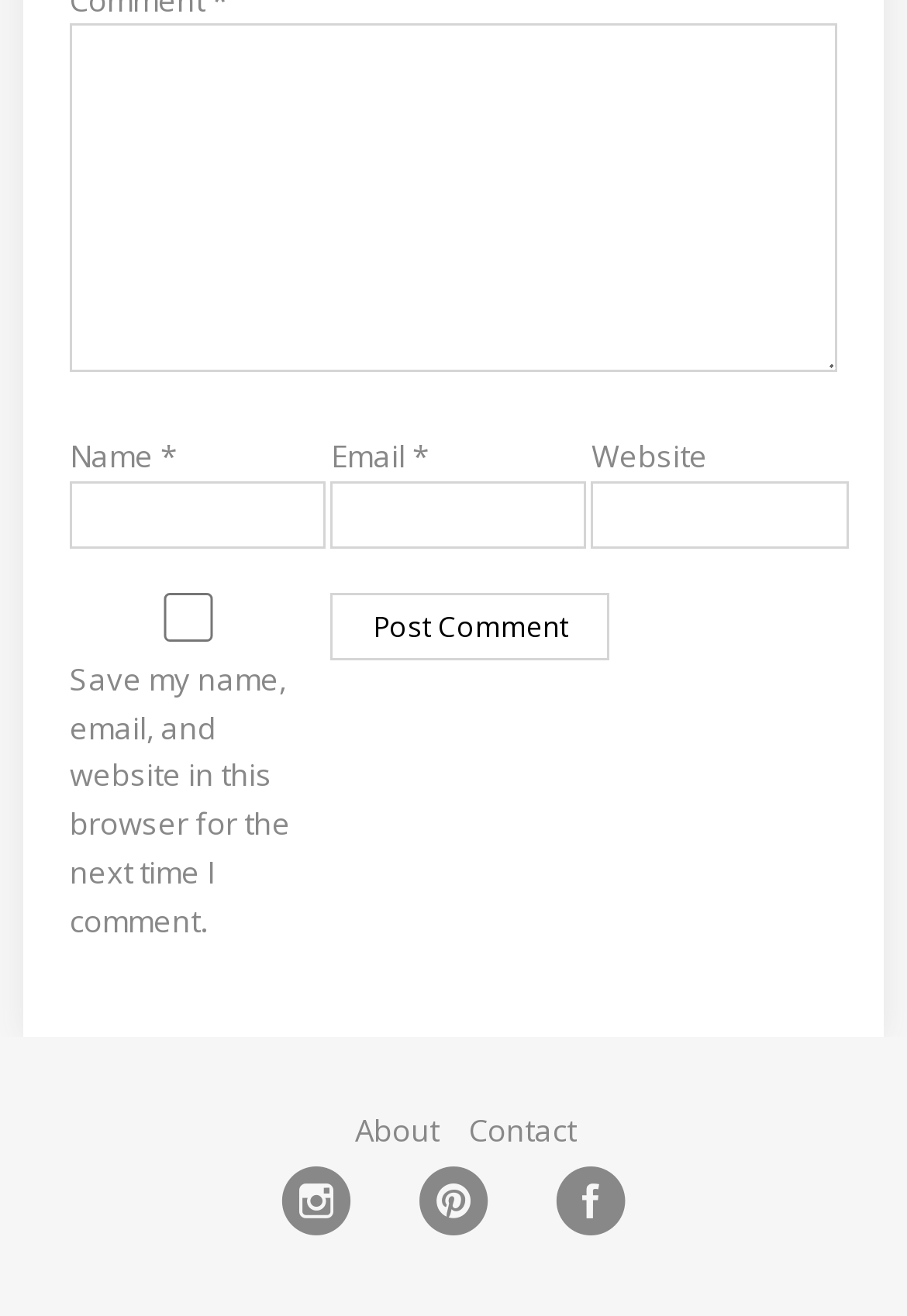Find and provide the bounding box coordinates for the UI element described with: "parent_node: Name * name="author"".

[0.077, 0.365, 0.36, 0.416]